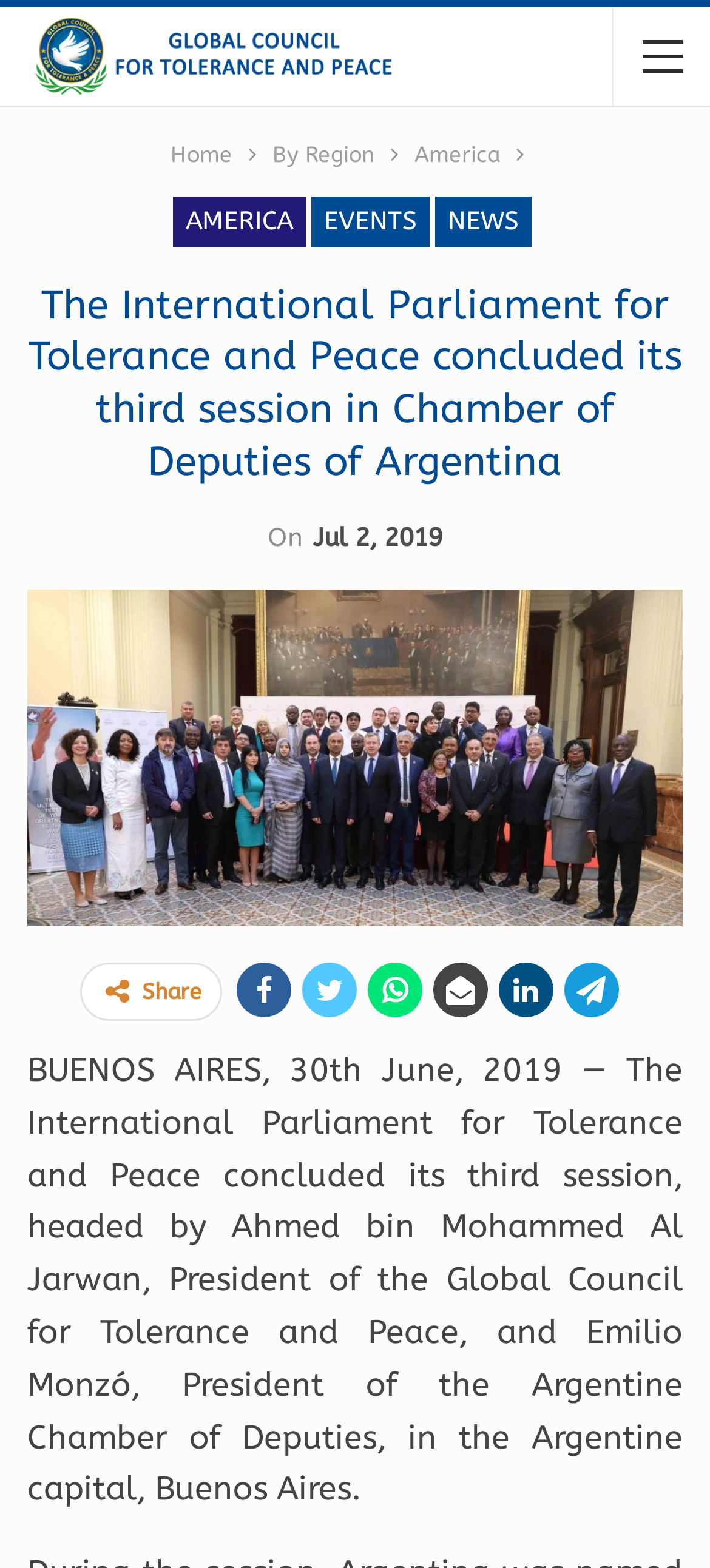Use a single word or phrase to respond to the question:
How many social media sharing links are available?

6